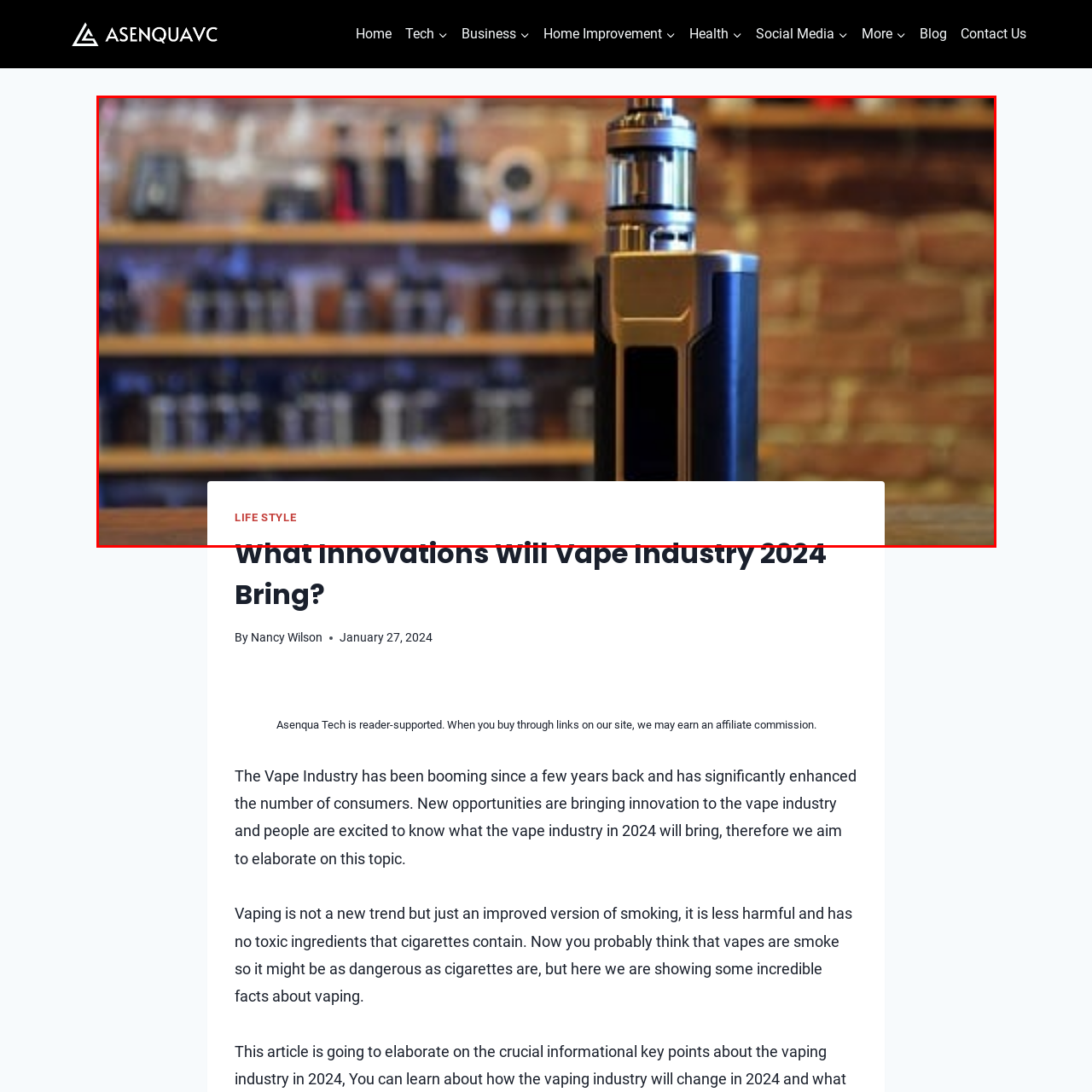Focus on the area marked by the red box, What is on the shelf behind the vape device? 
Answer briefly using a single word or phrase.

Vape products